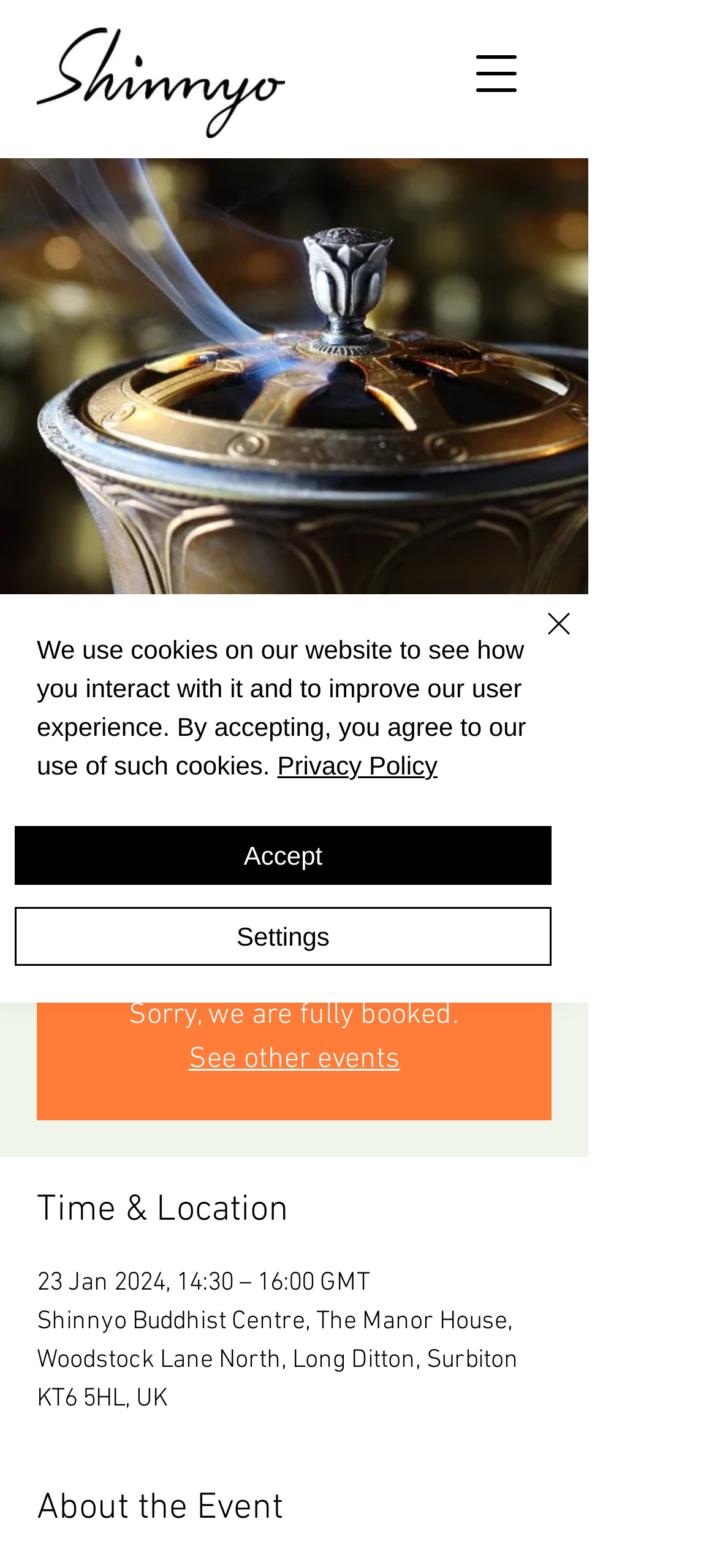Please find the main title text of this webpage.

Quiet Space - 23rd (Tue) January 2024